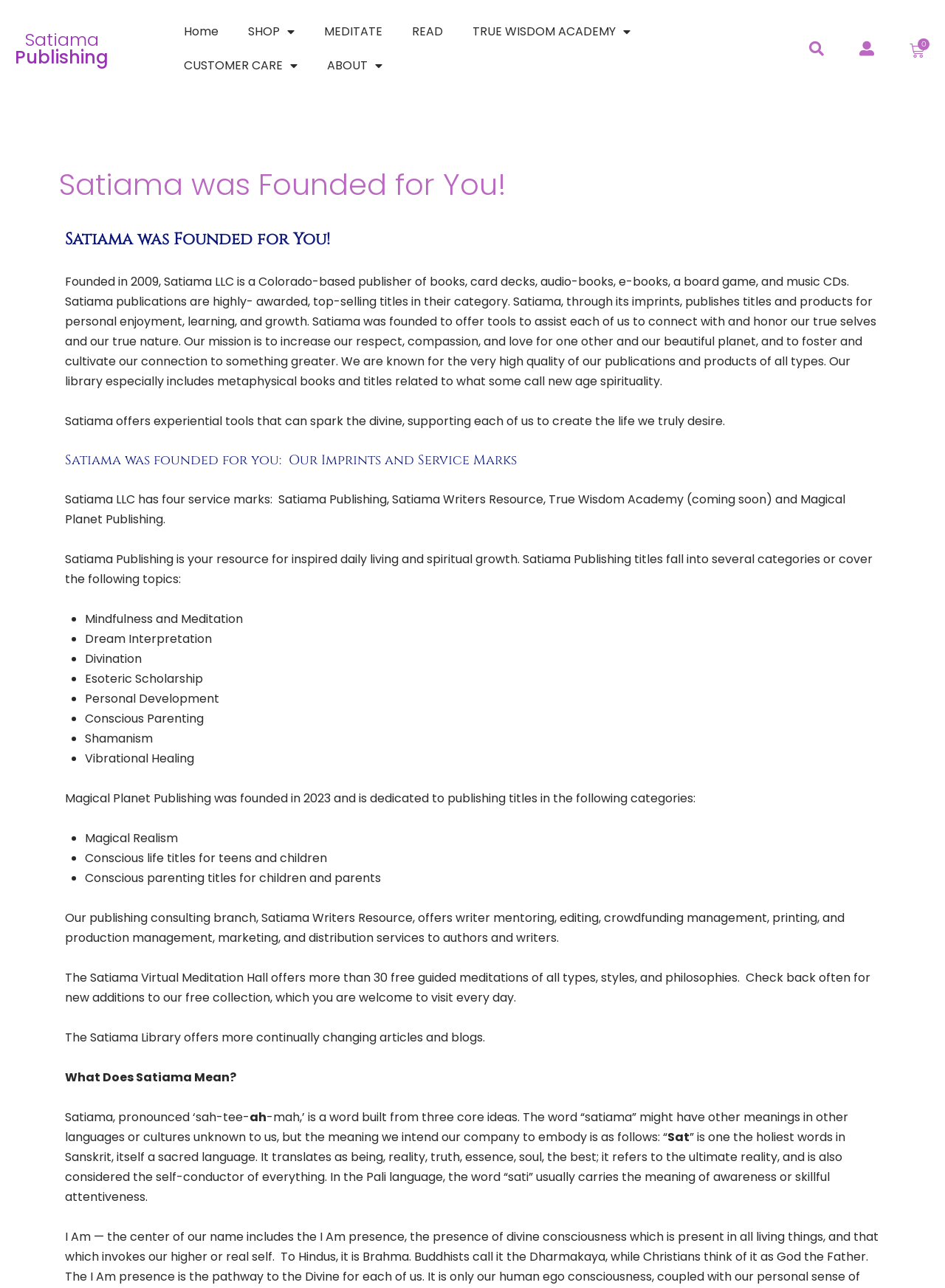Identify the bounding box of the HTML element described here: "TRUE WISDOM ACADEMY". Provide the coordinates as four float numbers between 0 and 1: [left, top, right, bottom].

[0.484, 0.011, 0.683, 0.038]